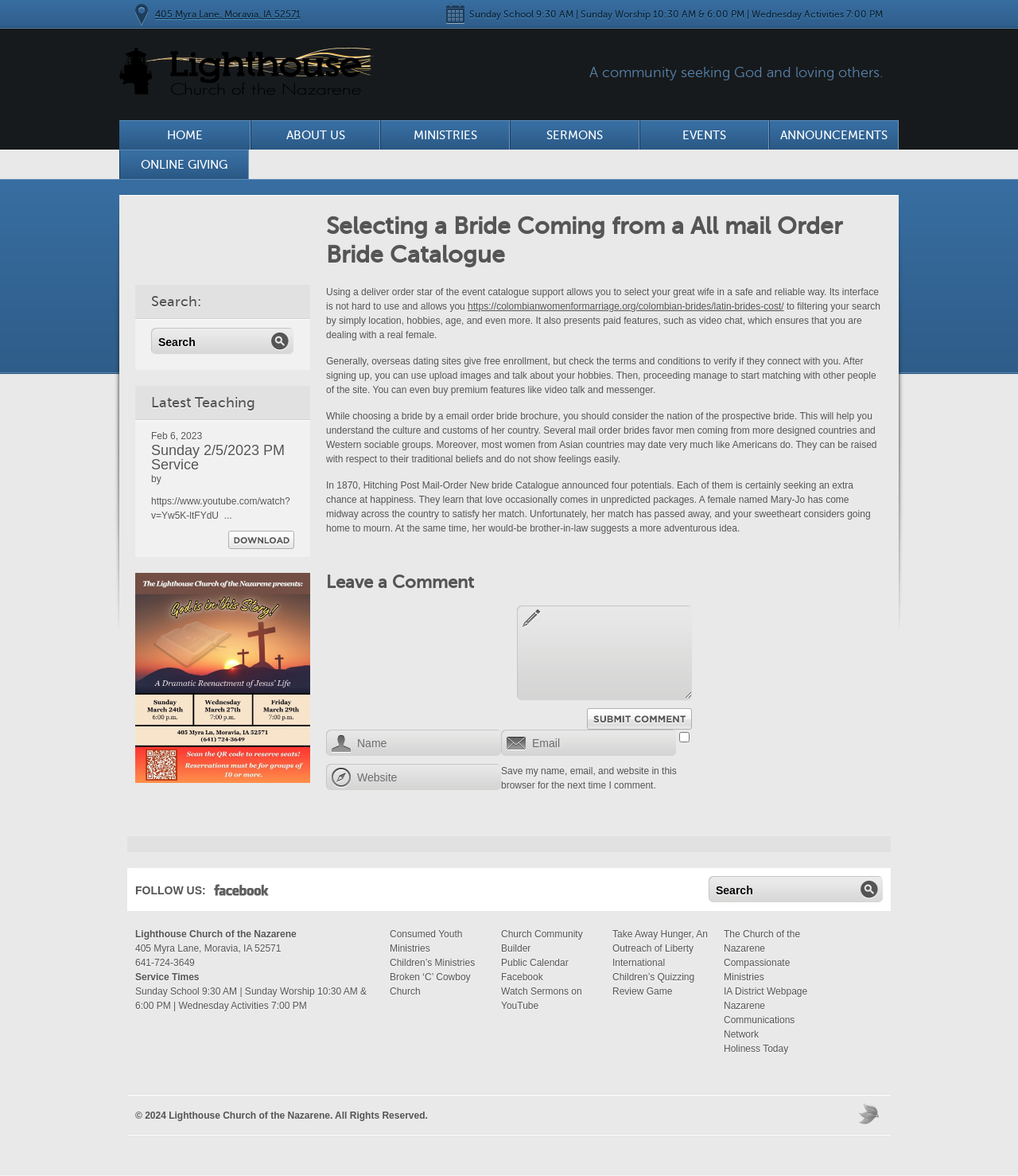Using the given description, provide the bounding box coordinates formatted as (top-left x, top-left y, bottom-right x, bottom-right y), with all values being floating point numbers between 0 and 1. Description: Broken ‘C’ Cowboy Church

[0.383, 0.826, 0.462, 0.848]